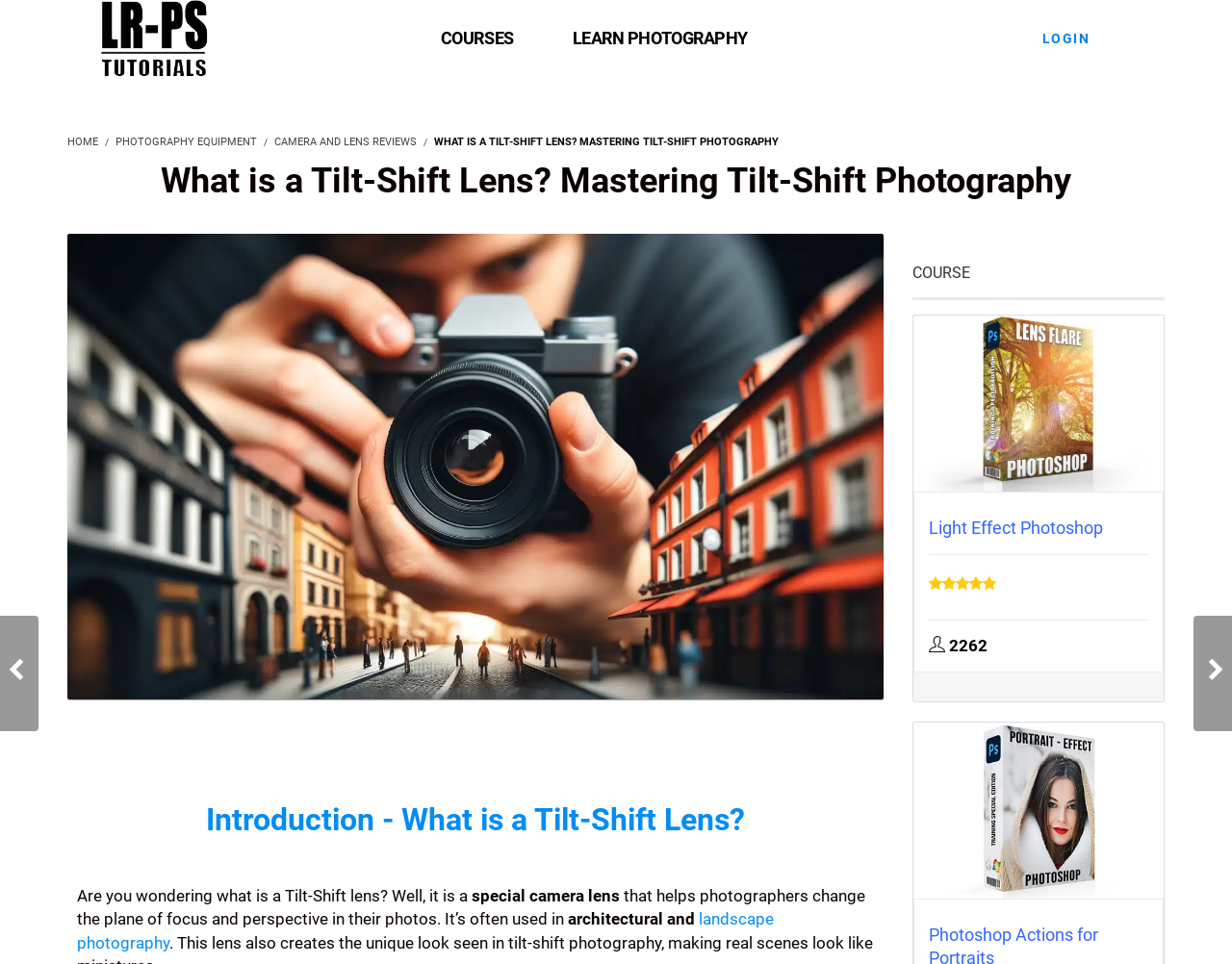Summarize the webpage with a detailed and informative caption.

This webpage is about tilt-shift photography, with a comprehensive guide to mastering the technique. At the top left corner, there is a logo of "Course Lightroom Photoshop Tutorials" with a link to learn photography articles. Below the logo, there are navigation links to "COURSES", "LEARN PHOTOGRAPHY", and "LOGIN" buttons. 

On the left side, there are links to "HOME", "PHOTOGRAPHY EQUIPMENT", and "CAMERA AND LENS REVIEWS". The main title "WHAT IS A TILT-SHIFT LENS? MASTERING TILT-SHIFT PHOTOGRAPHY" is located below these links. 

Below the main title, there is a large image of a person using a tilt-shift lens on a camera in an urban or architectural setting. The image takes up most of the width of the page. 

The main content of the page starts with a heading "Introduction - What is a Tilt-Shift Lens?" followed by a series of paragraphs explaining what a tilt-shift lens is and its benefits. The text is divided into several sections, with headings and links to related topics such as "landscape photography". 

On the right side of the page, there is a section titled "COURSE" with links to related tutorials, including "Lens Flare Photoshop Effect", "Light Effect Photoshop", and "Portrait Editing – Photoshop Effect". Each tutorial has a corresponding image and a brief description.